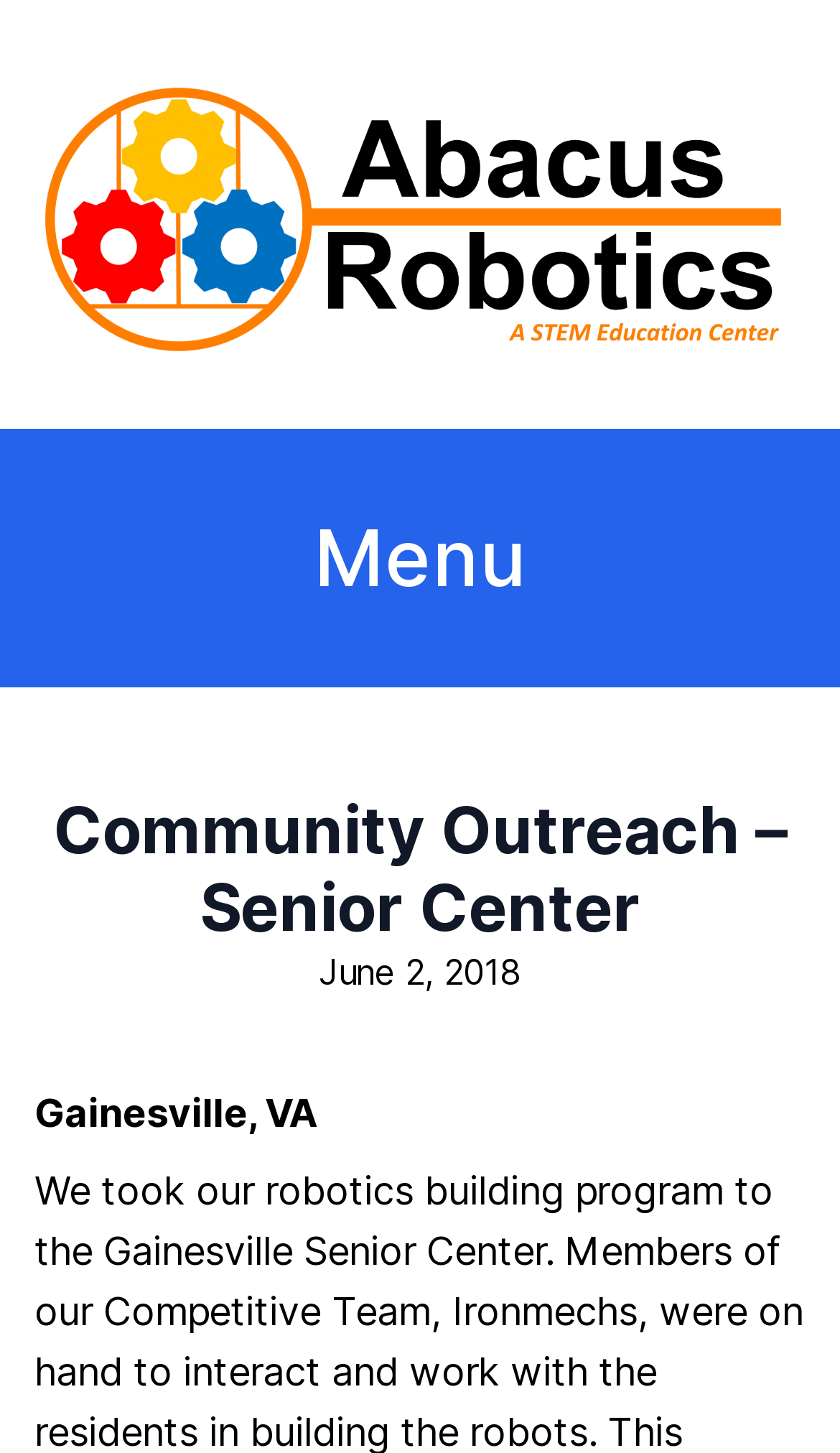Carefully examine the image and provide an in-depth answer to the question: What is the name of the organization?

I found the name of the organization by looking at the root element which is focused and says 'Abacus Robotics'.